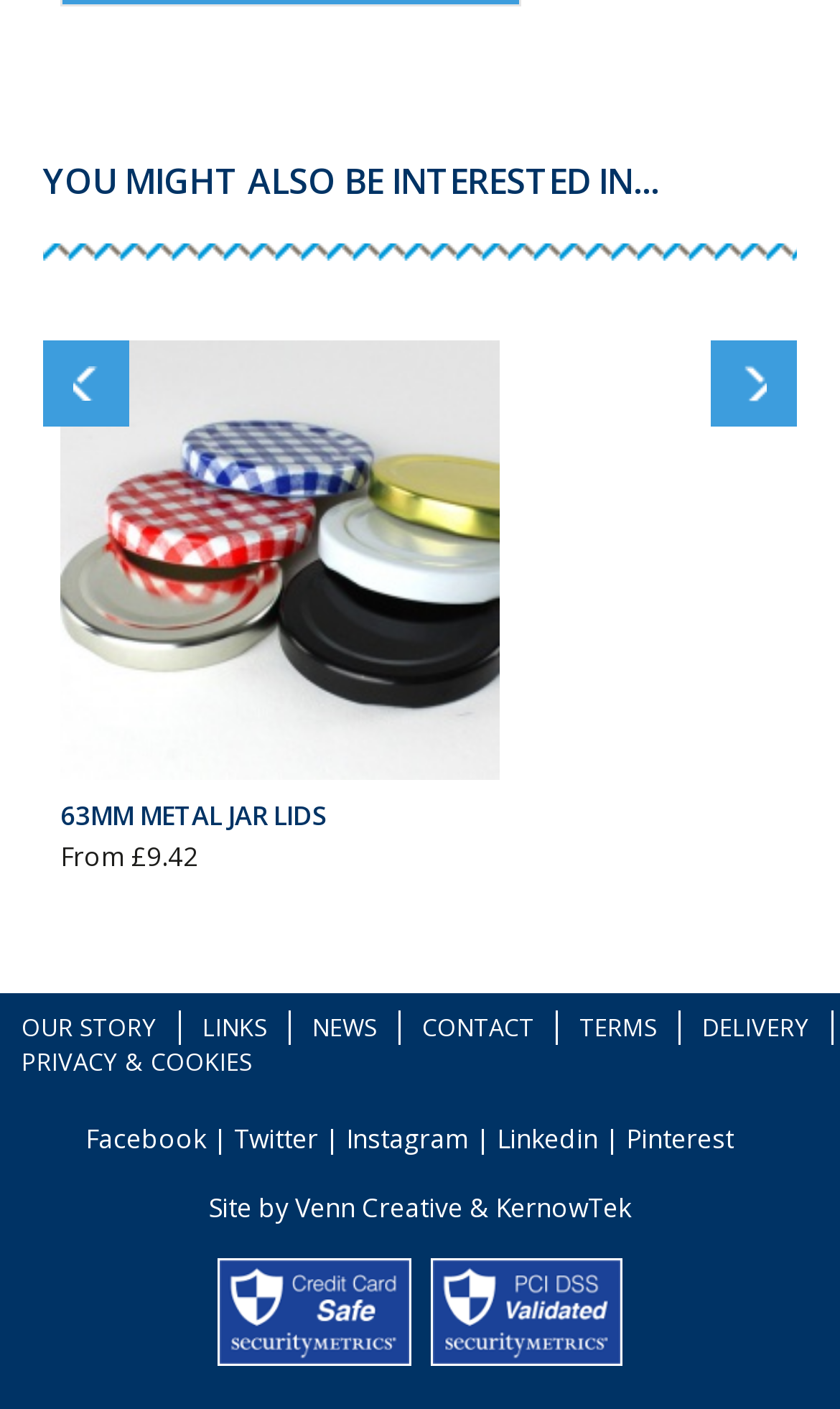Determine the bounding box coordinates for the area that should be clicked to carry out the following instruction: "view article about logo design".

None